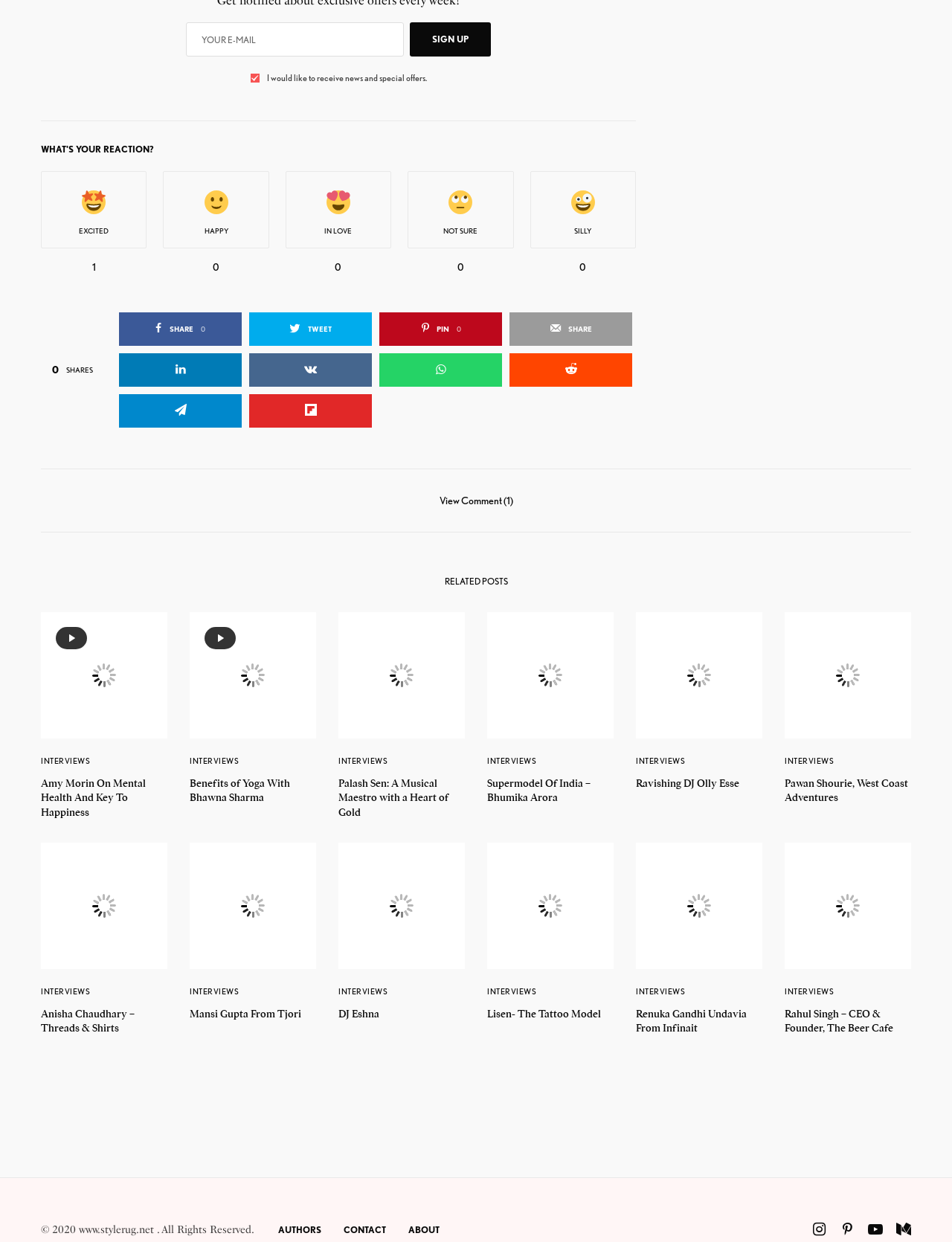Using the image as a reference, answer the following question in as much detail as possible:
What is the text above the 'SIGN UP' button?

The text above the 'SIGN UP' button is 'Your E-Mail' which is a textbox where users can input their email address.